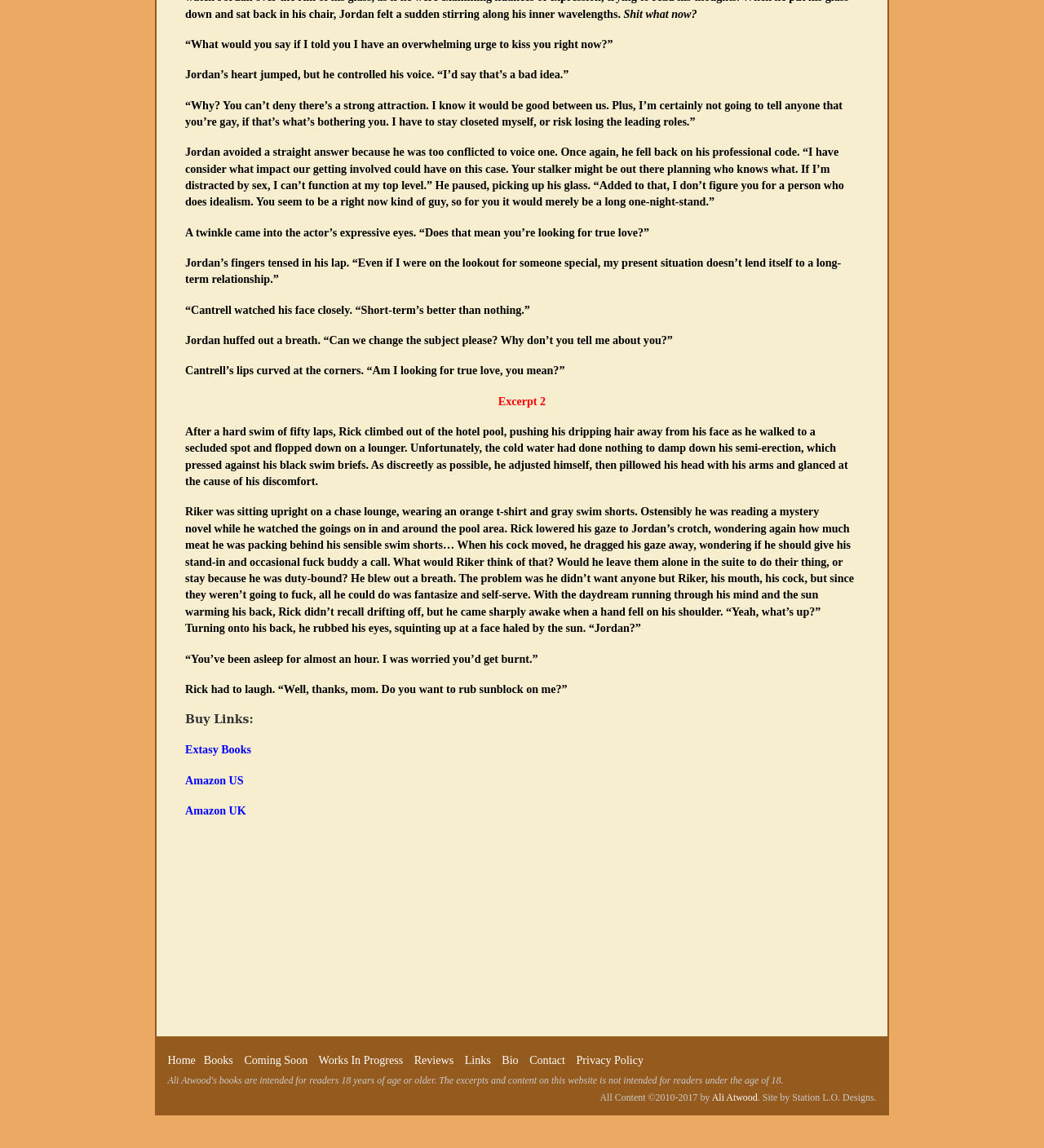Review the image closely and give a comprehensive answer to the question: What is Jordan's profession?

Although it's not explicitly stated, it can be inferred that Jordan is a bodyguard because he mentions being concerned about the impact of their getting involved on the case, implying that he is protecting Cantrell from a stalker.